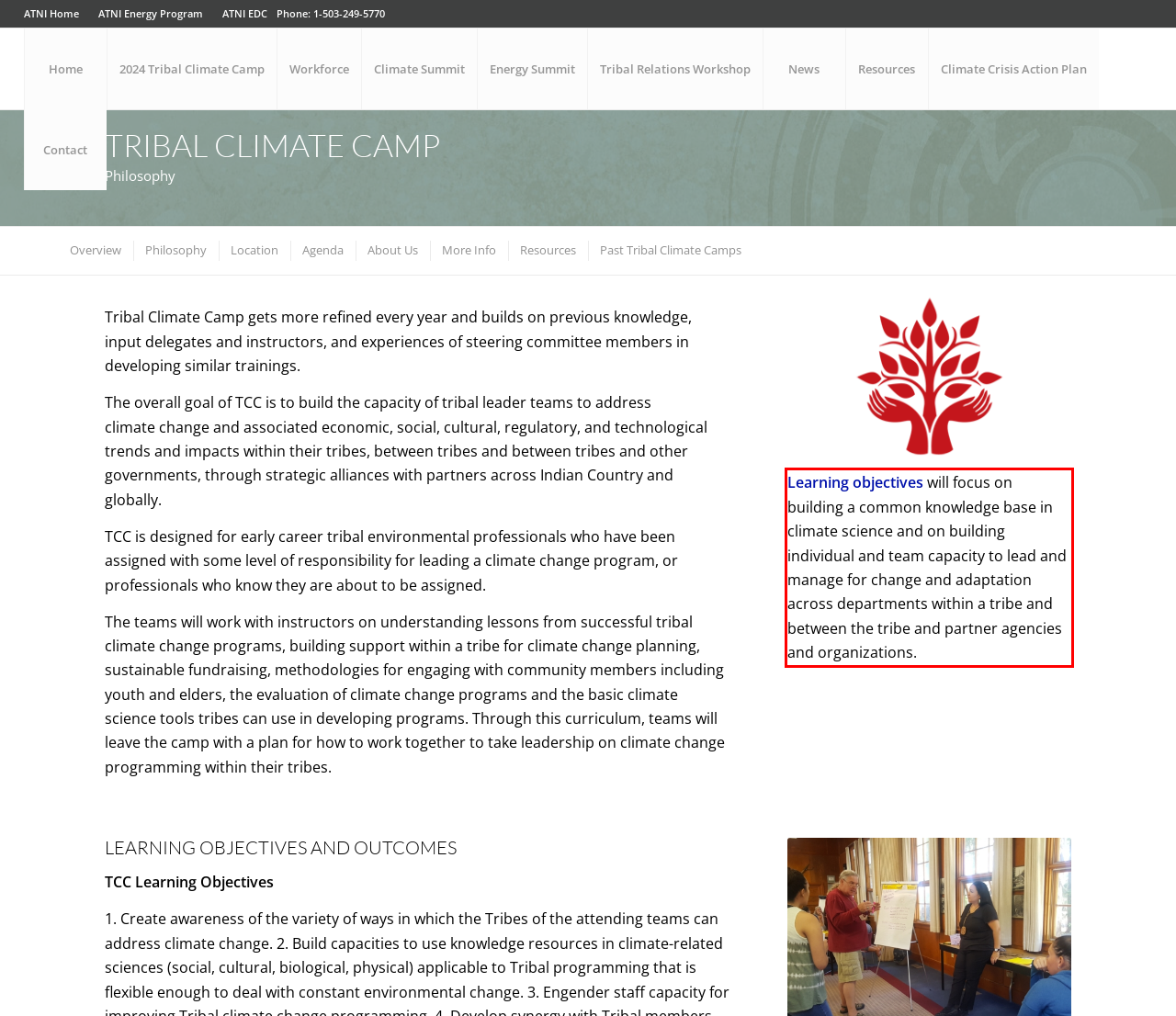Observe the screenshot of the webpage that includes a red rectangle bounding box. Conduct OCR on the content inside this red bounding box and generate the text.

Learning objectives will focus on building a common knowledge base in climate science and on building individual and team capacity to lead and manage for change and adaptation across departments within a tribe and between the tribe and partner agencies and organizations.